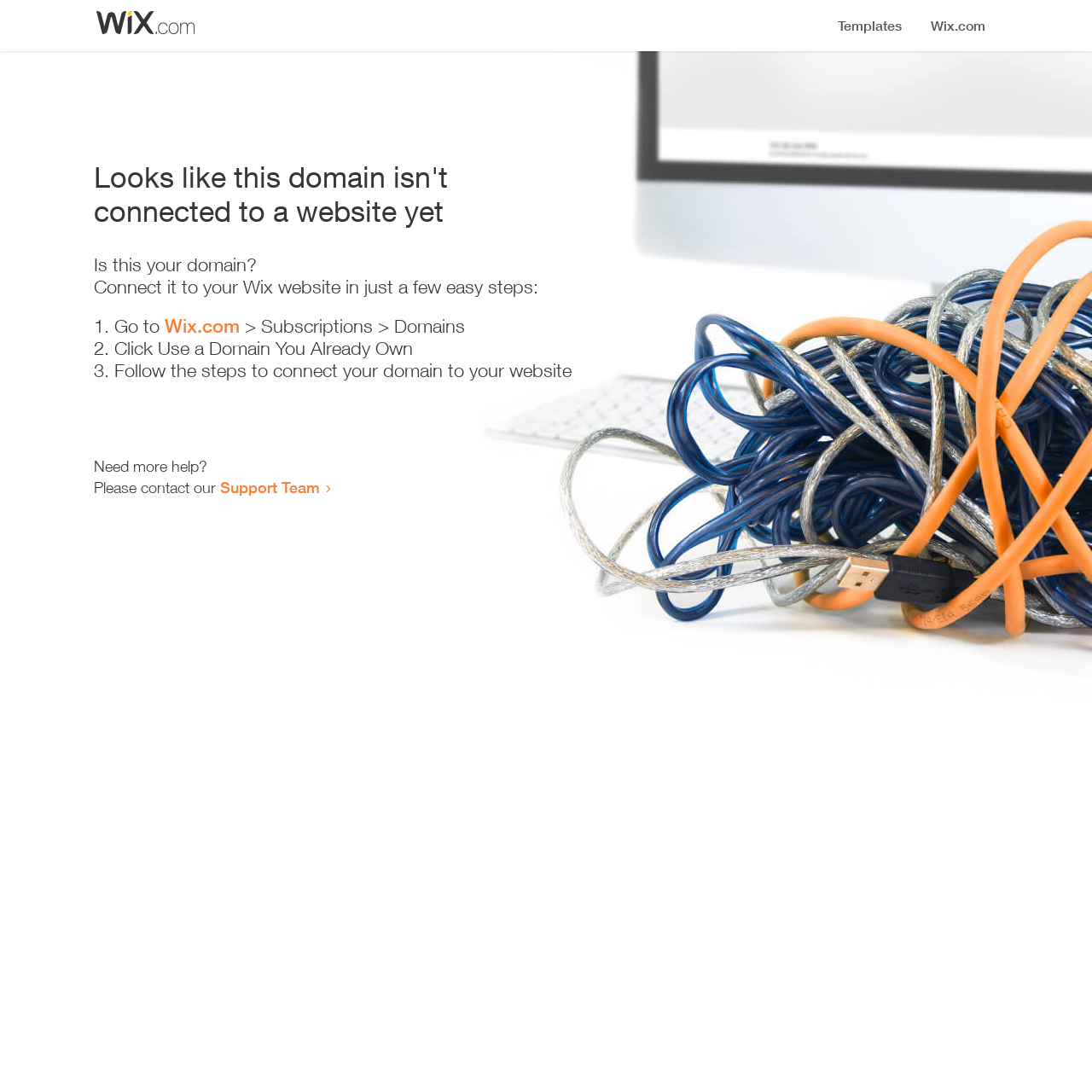Locate the bounding box of the UI element based on this description: "Wix.com". Provide four float numbers between 0 and 1 as [left, top, right, bottom].

[0.151, 0.288, 0.22, 0.309]